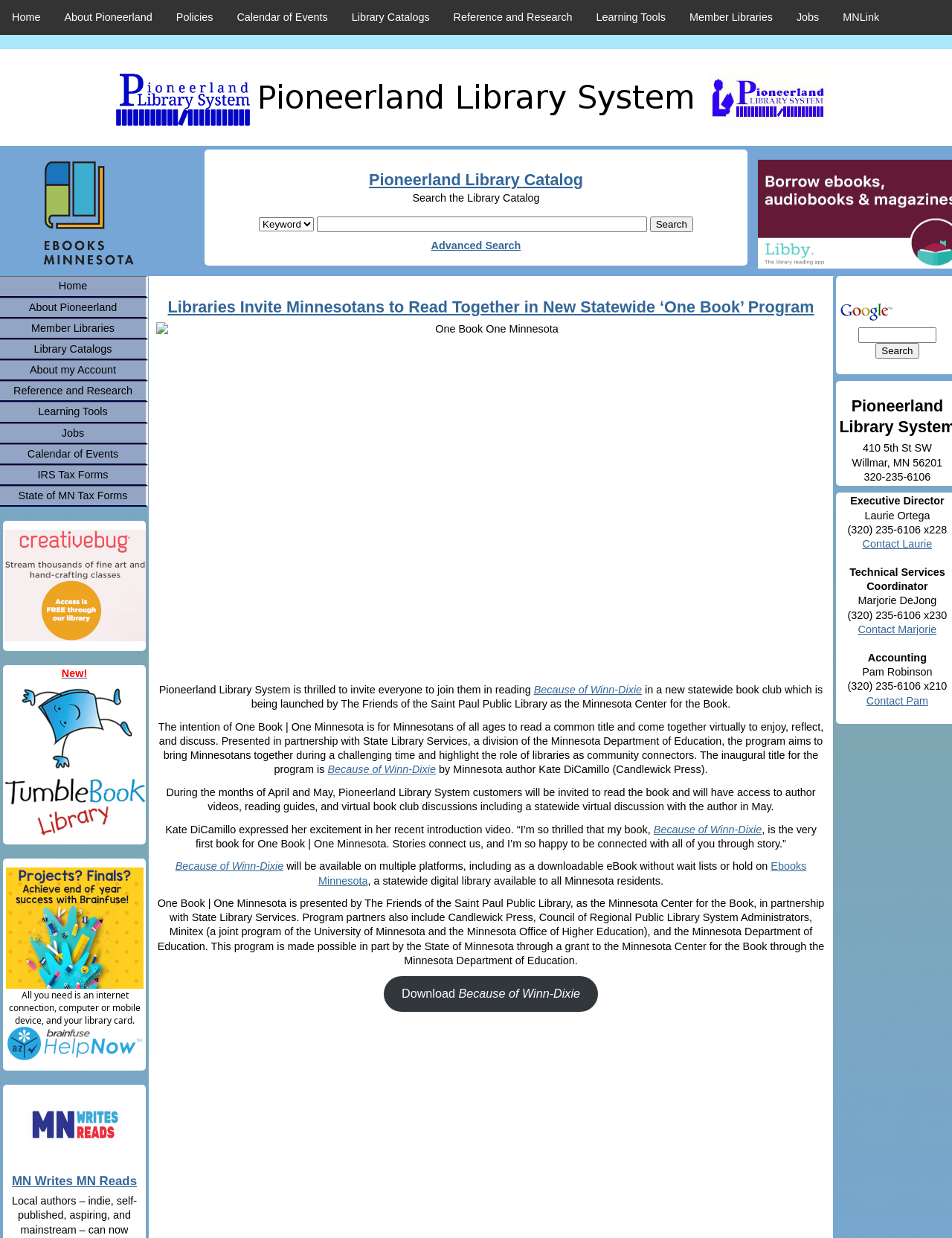Locate the bounding box coordinates of the clickable part needed for the task: "Read more about the 'One Book | One Minnesota' program".

[0.176, 0.24, 0.855, 0.255]